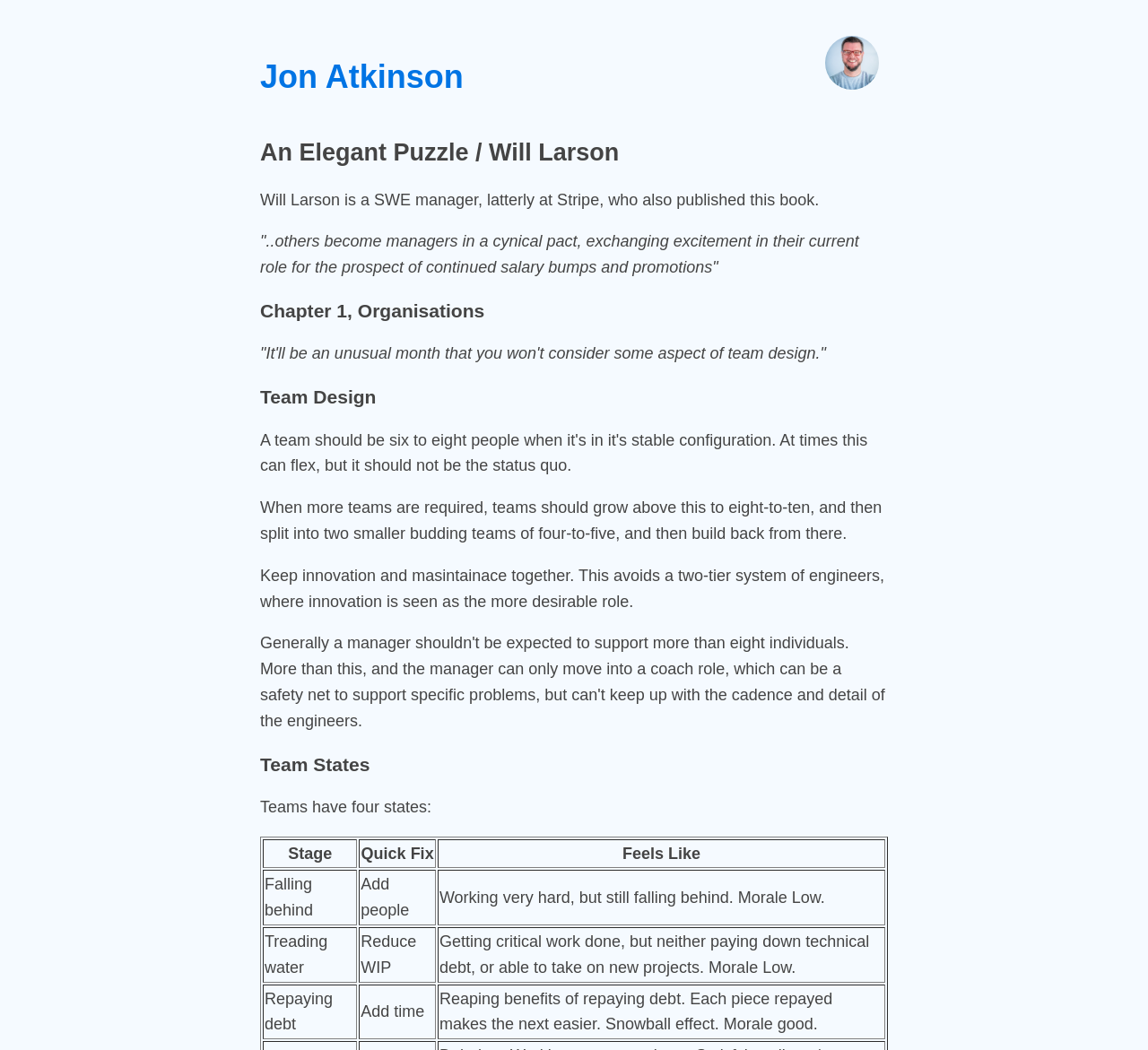Produce a meticulous description of the webpage.

The webpage is about Jon Atkinson, with a prominent image of him at the top right corner. Below the image, there is a heading with his name, followed by a link with the same text. 

To the left of the image, there is a heading that reads "An Elegant Puzzle / Will Larson", which is likely the title of a book. Below this heading, there is a paragraph of text that describes Will Larson, the author of the book, as a SWE manager who published the book. 

The webpage then delves into the content of the book, with a series of headings and paragraphs that discuss topics such as team design, team states, and organizational management. The text is organized into sections, with headings that break up the content into distinct topics. 

One section, titled "Team States", features a table with four rows and three columns. The table headers are "Stage", "Quick Fix", and "Feels Like", and each row describes a different team state, such as "Falling behind", "Treading water", "Repaying debt", and so on. 

Throughout the webpage, the text is organized in a clear and readable manner, with headings and paragraphs that make it easy to follow the content.